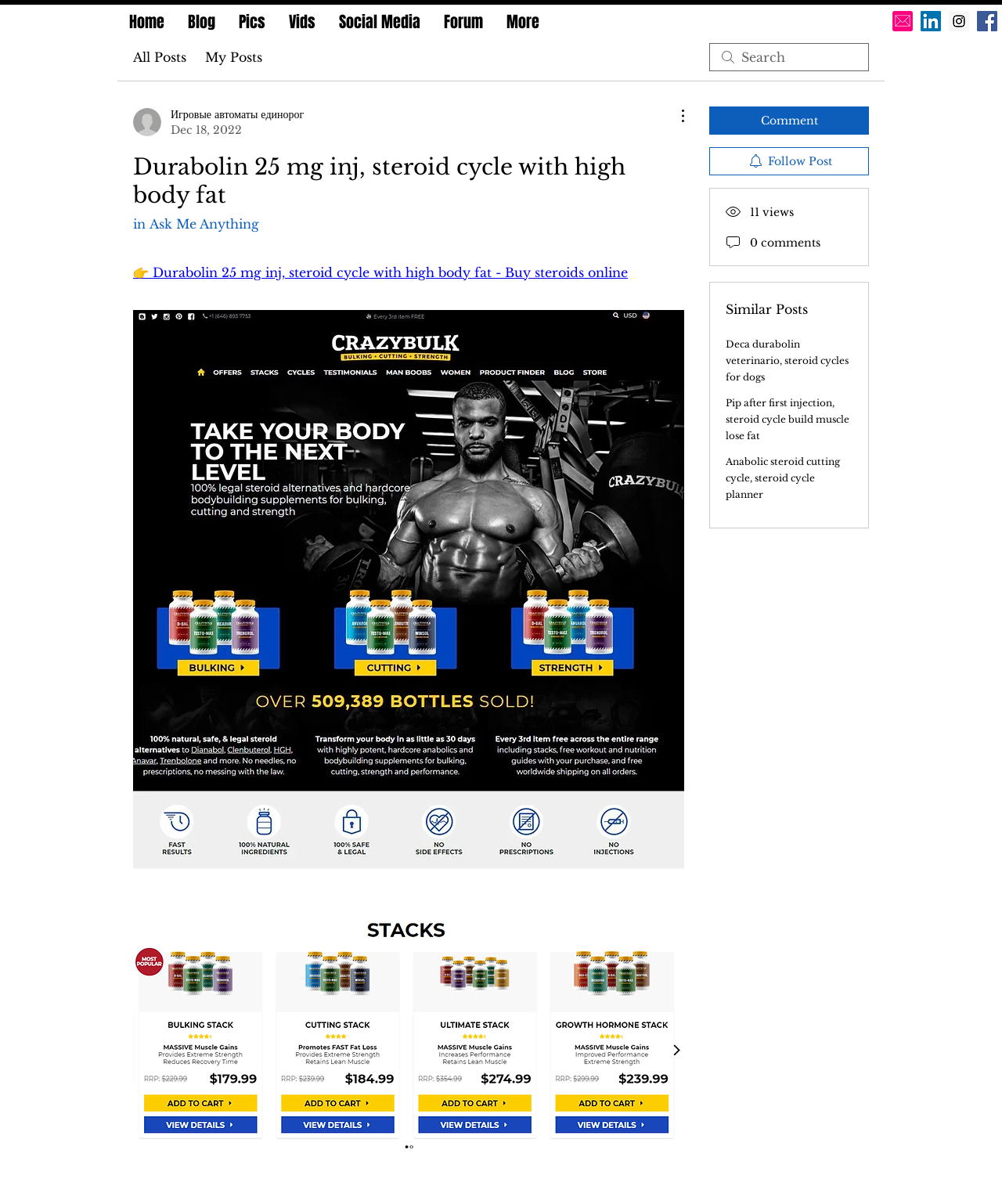Determine the bounding box coordinates of the UI element described by: "My Posts".

[0.205, 0.04, 0.262, 0.055]